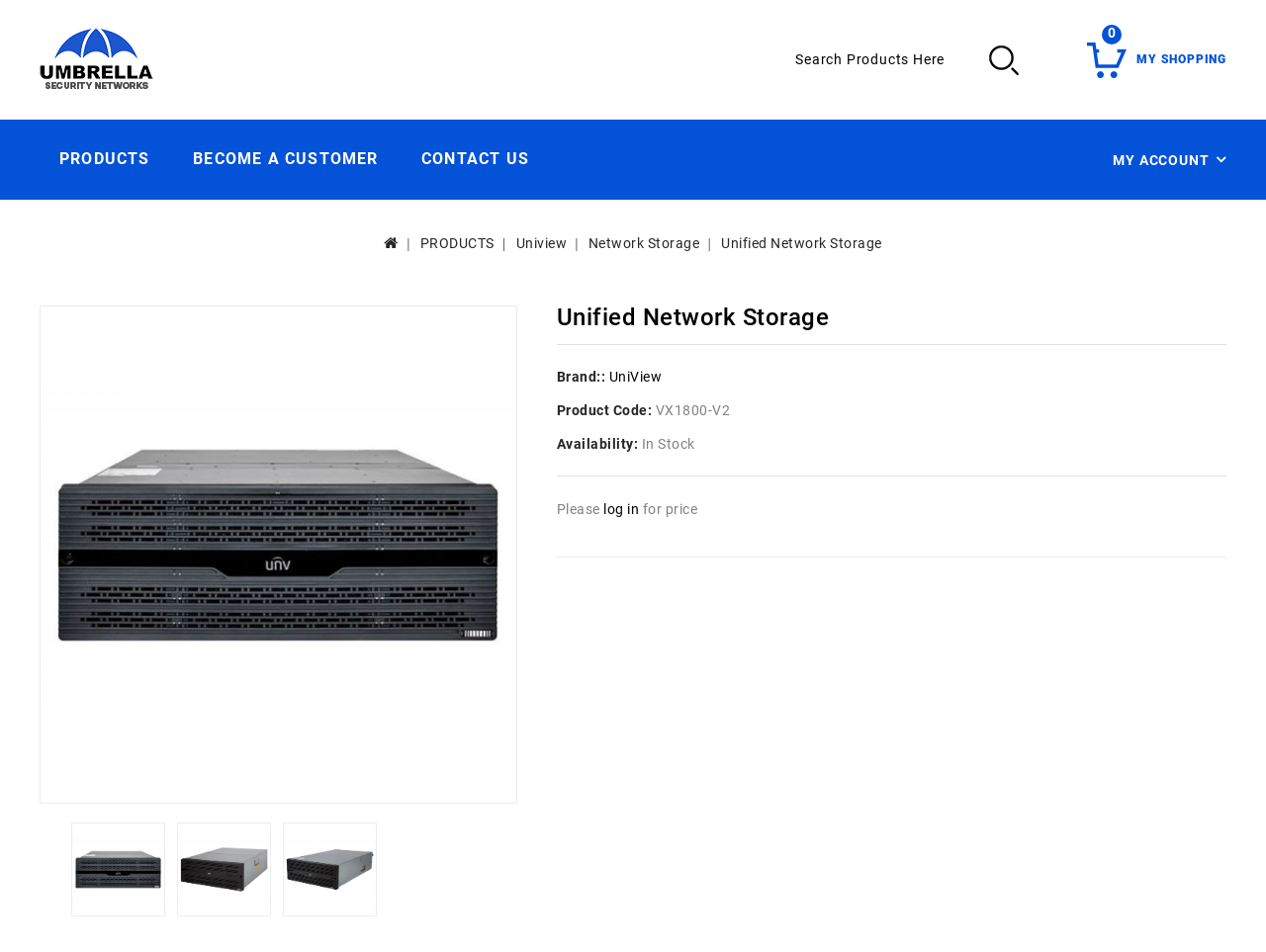Give a comprehensive overview of the webpage, including key elements.

The webpage is about Unified Network Storage, specifically the VX1800-V2 Series. At the top left, there is a link to "Umbrella Security Networks - security camera distributor" accompanied by an image. On the top right, there is a button labeled "0 MY SHOPPING". 

Below the top section, there is a search bar with a placeholder text "Search Products Here". On the left side, there are several links to different categories, including "PRODUCTS", "BECOME A CUSTOMER", and "CONTACT US". 

On the right side, there is a link to "MY ACCOUNT" with an icon. Below it, there are several links to subcategories, including "PRODUCTS", "Uniview", "Network Storage", and "Unified Network Storage". 

The main content of the page is about the Unified Network Storage product, with a heading and several sections of text describing the product, including its brand, product code, availability, and a call to action to log in for pricing information. There are also several images of the product scattered throughout the page.